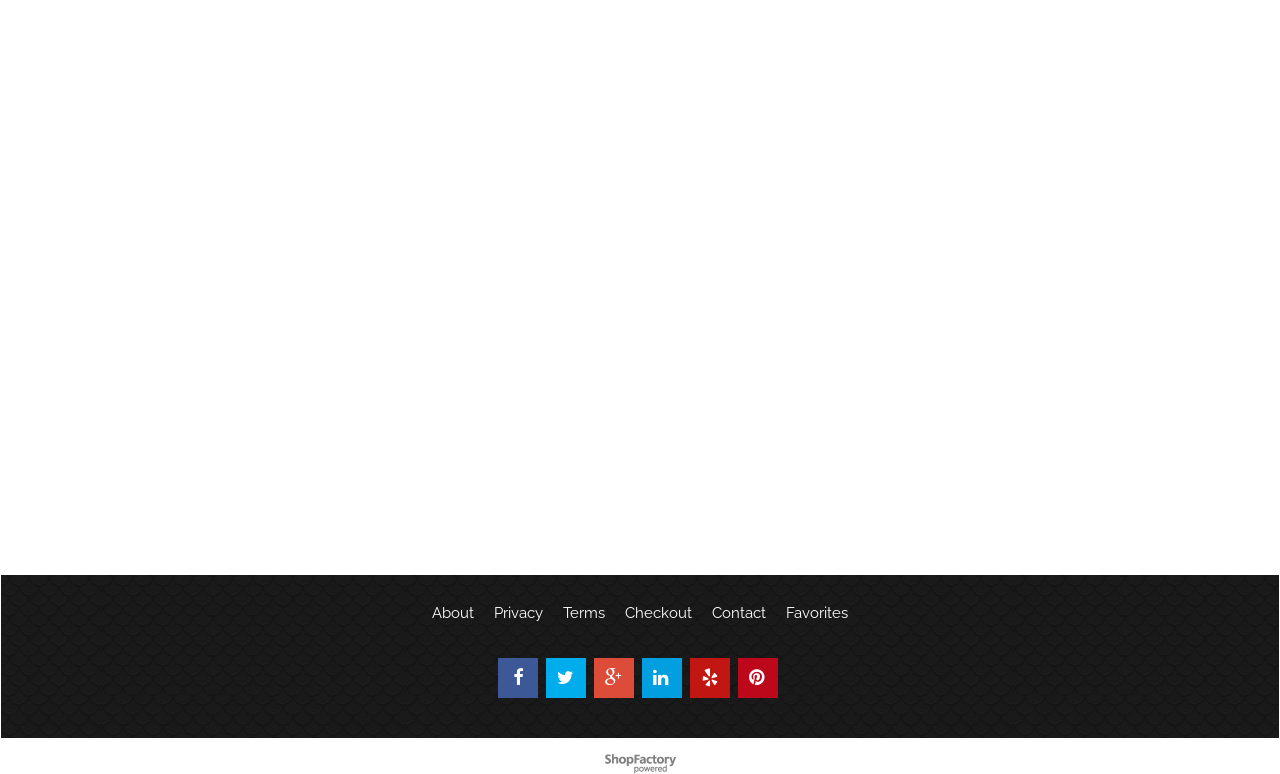Show the bounding box coordinates of the element that should be clicked to complete the task: "view terms and conditions".

[0.432, 0.775, 0.48, 0.807]